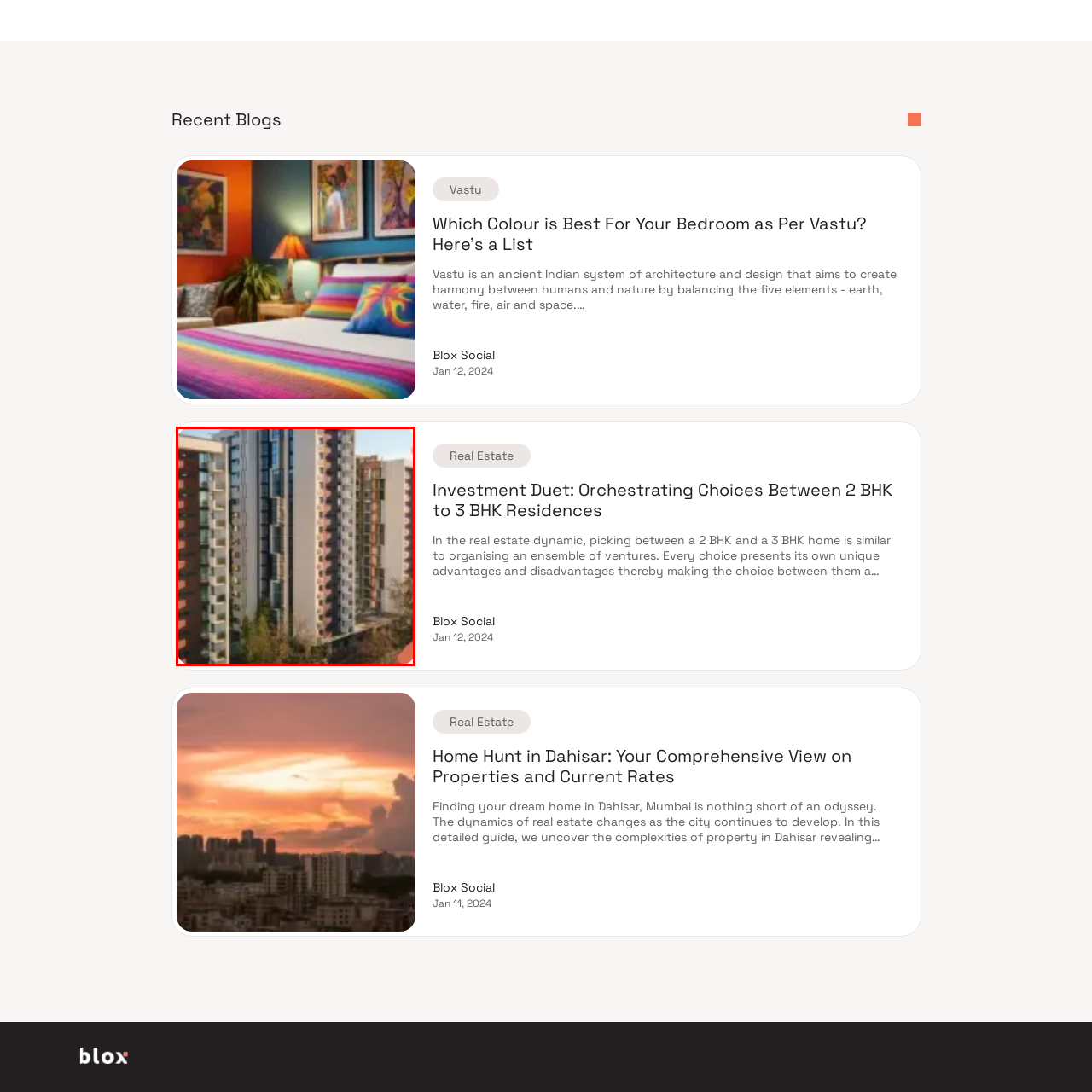Articulate a detailed description of the image inside the red frame.

This image features a modern multi-story residential building, showcasing a blend of contemporary architecture and urban design. The structure comprises multiple floors with large, glass-paneled windows that allow ample natural light to enter, enhancing the overall aesthetic appeal. The façade is characterized by a combination of textured and smooth materials, providing an interesting contrast. Surrounding the building, there are hints of greenery that suggest a landscaped area, contributing to a pleasant living environment. This visual encapsulates the essence of contemporary urban living, making it an ideal representation for an article focused on real estate investment options and housing choices in today's market.